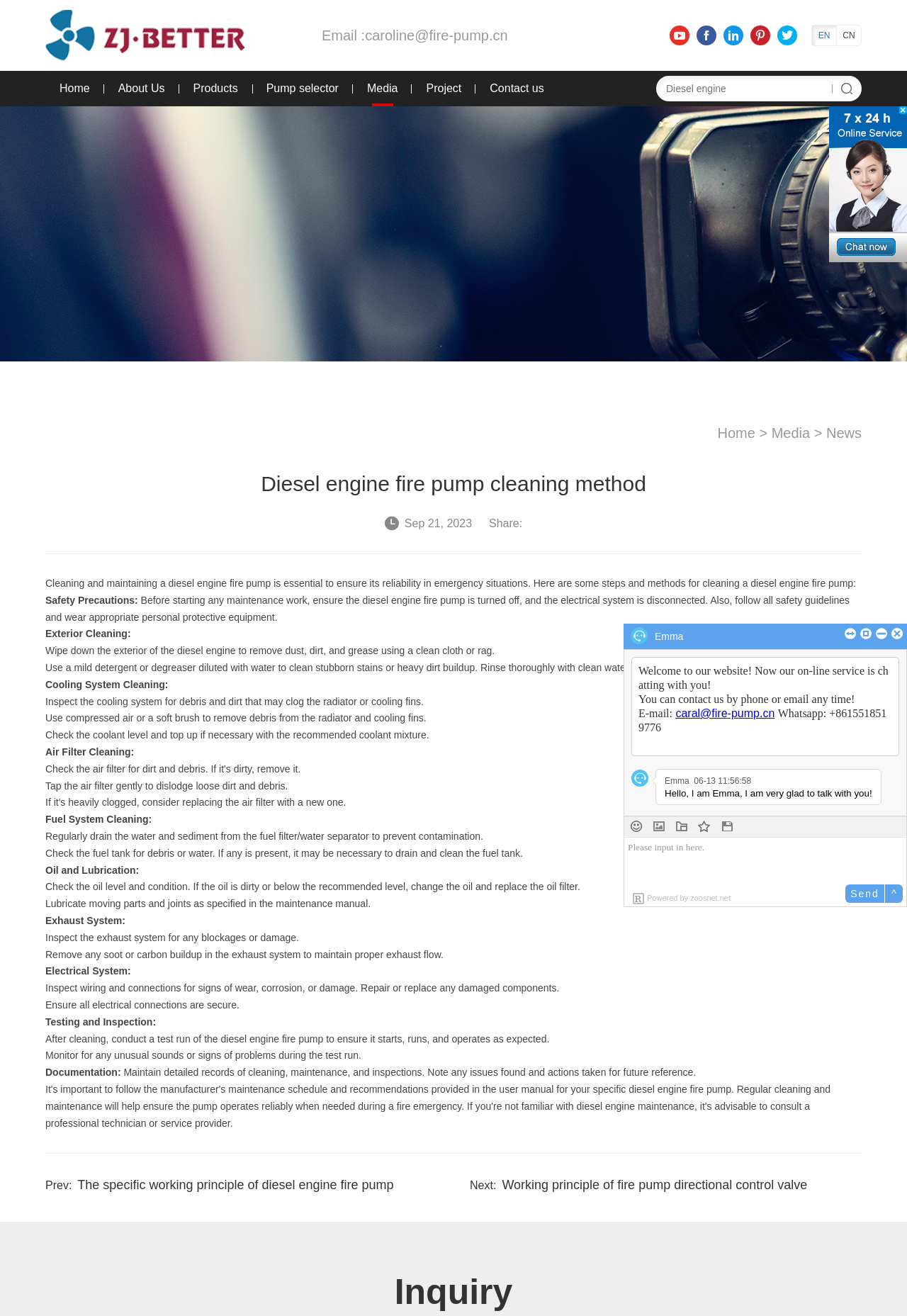Determine the bounding box coordinates of the clickable element to achieve the following action: 'Click the 'Home' link'. Provide the coordinates as four float values between 0 and 1, formatted as [left, top, right, bottom].

[0.066, 0.054, 0.099, 0.081]